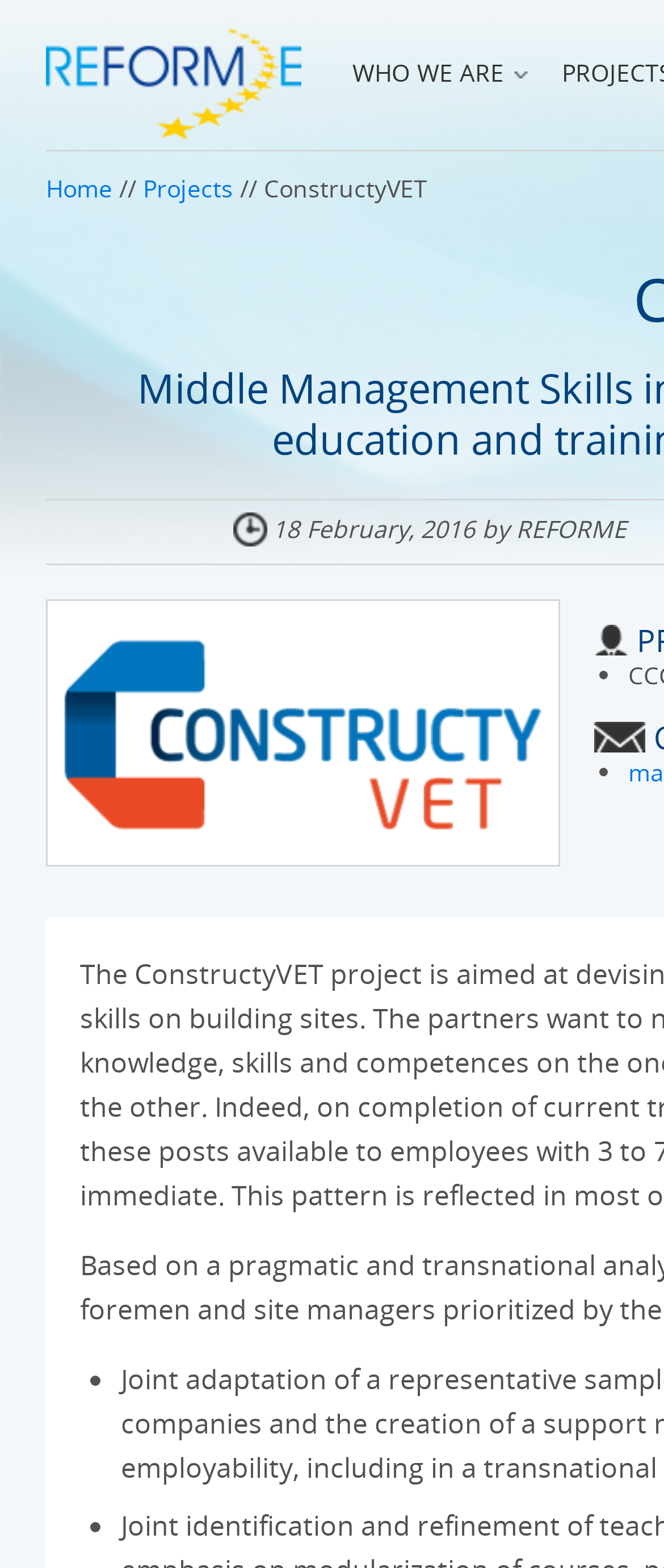How many list markers are there on the webpage? Based on the image, give a response in one word or a short phrase.

4